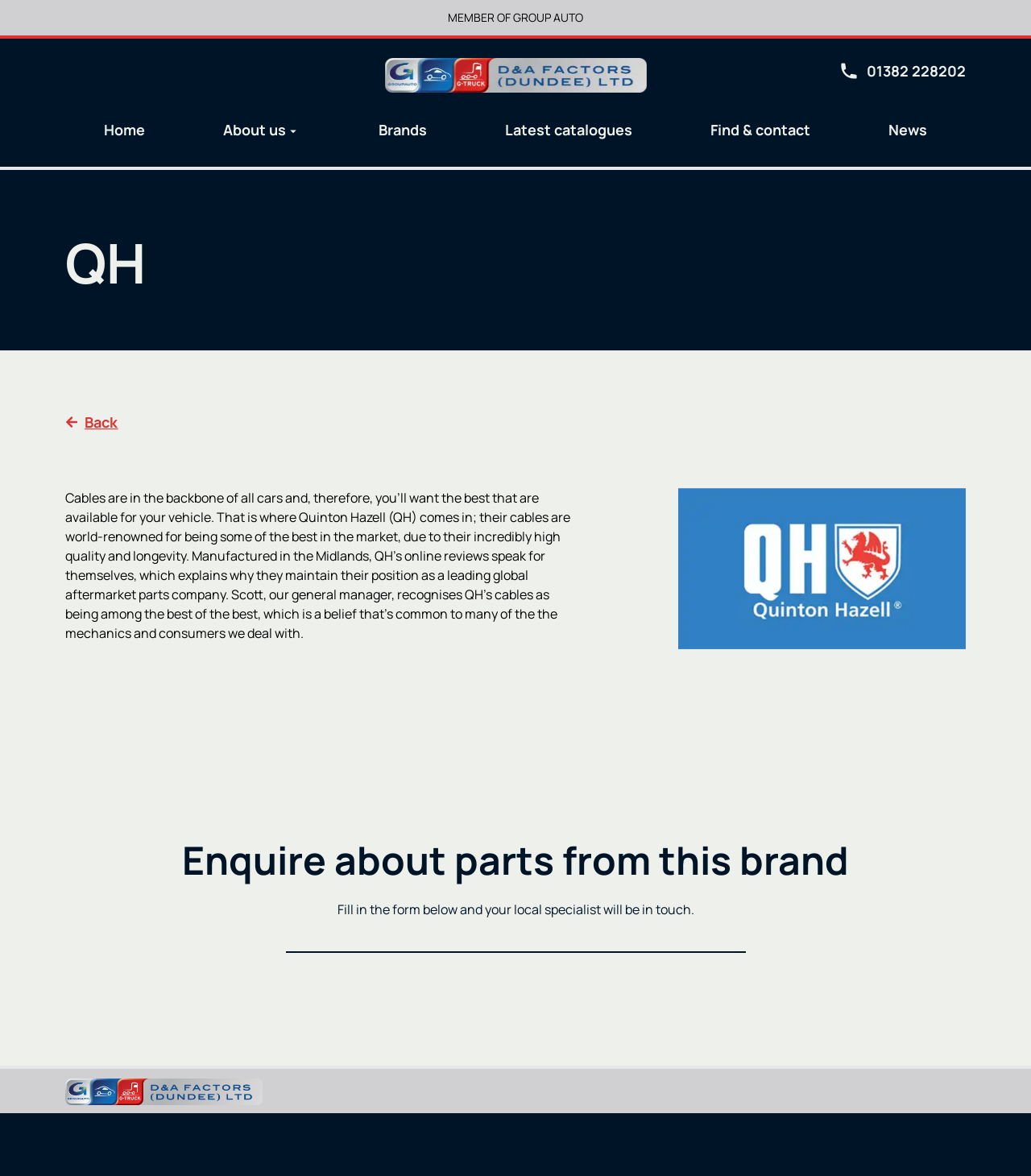Could you determine the bounding box coordinates of the clickable element to complete the instruction: "Call 01382 228202"? Provide the coordinates as four float numbers between 0 and 1, i.e., [left, top, right, bottom].

[0.806, 0.049, 0.937, 0.071]